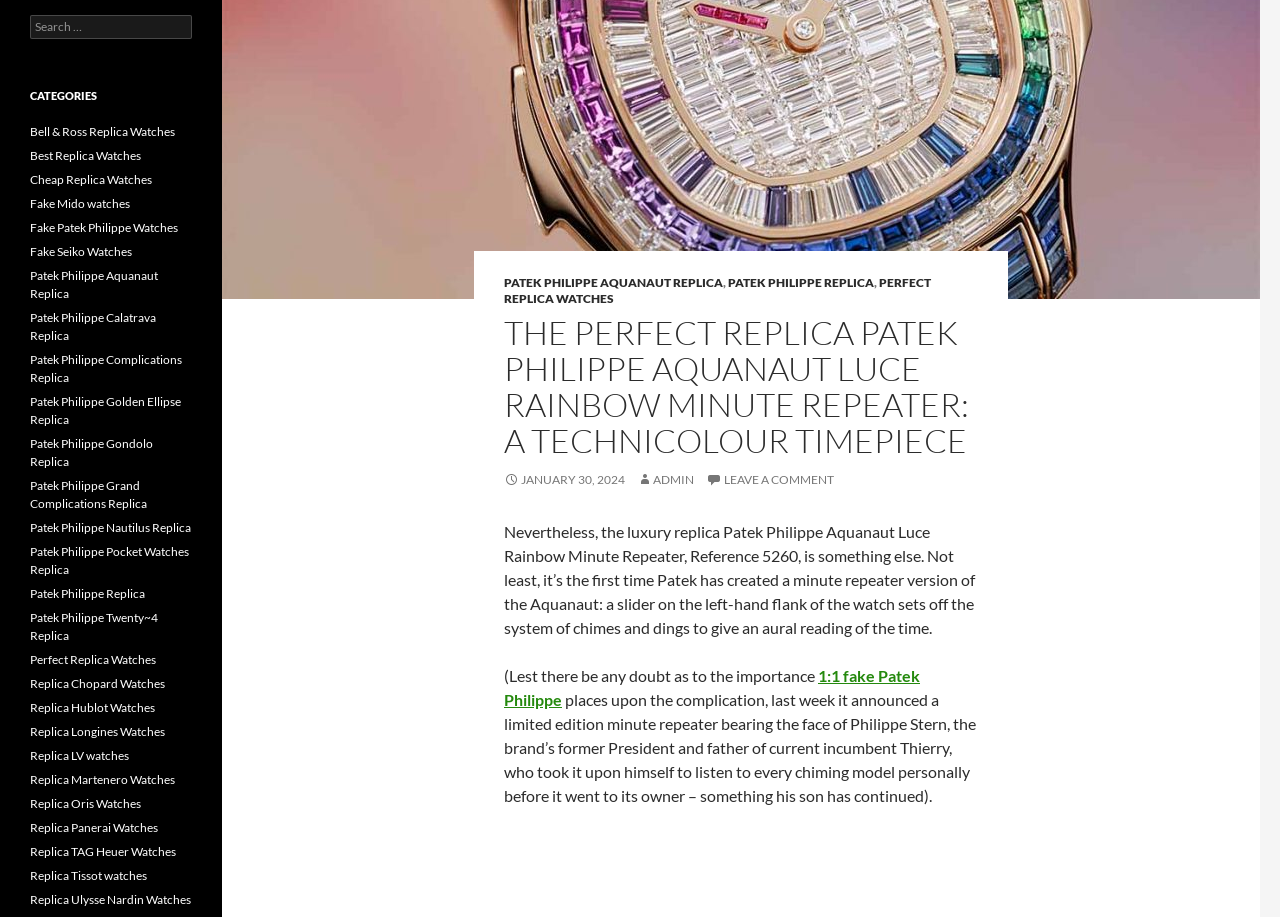Locate the bounding box coordinates of the segment that needs to be clicked to meet this instruction: "View the latest news on January 30, 2024".

[0.394, 0.515, 0.488, 0.531]